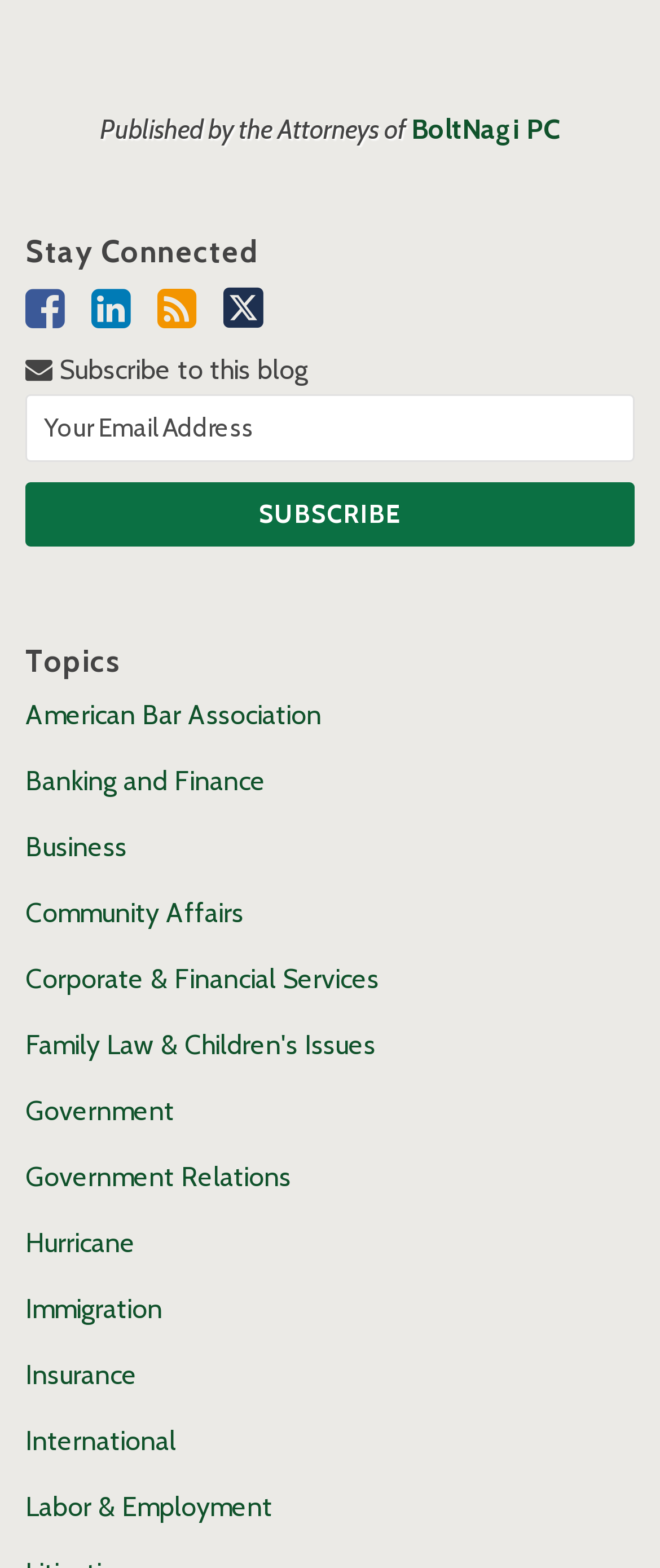Identify the bounding box of the UI element that matches this description: "International".

[0.038, 0.909, 0.267, 0.929]